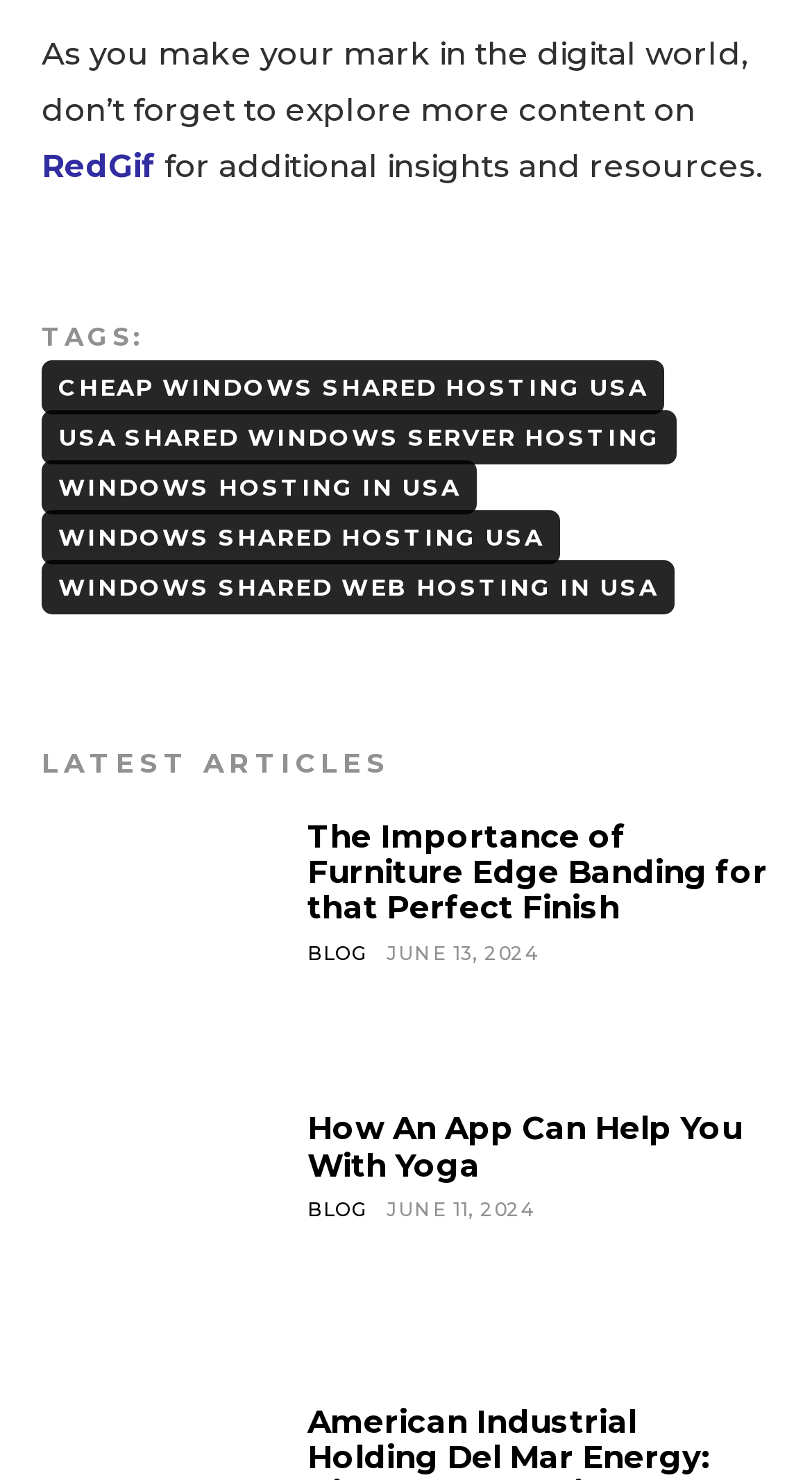Reply to the question with a single word or phrase:
How many links are there under the 'TAGS:' section? 

5